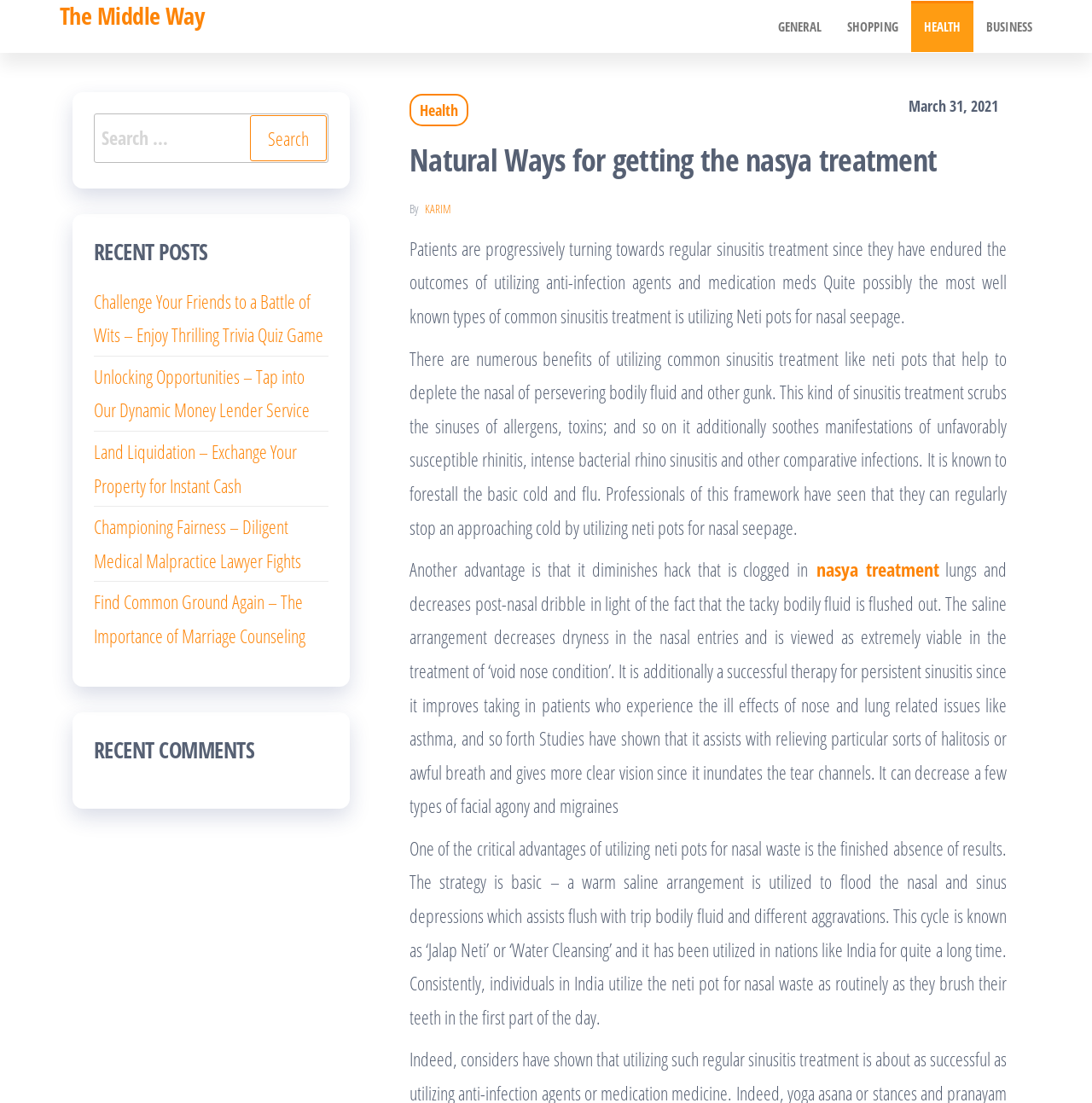Please extract and provide the main headline of the webpage.

Natural Ways for getting the nasya treatment